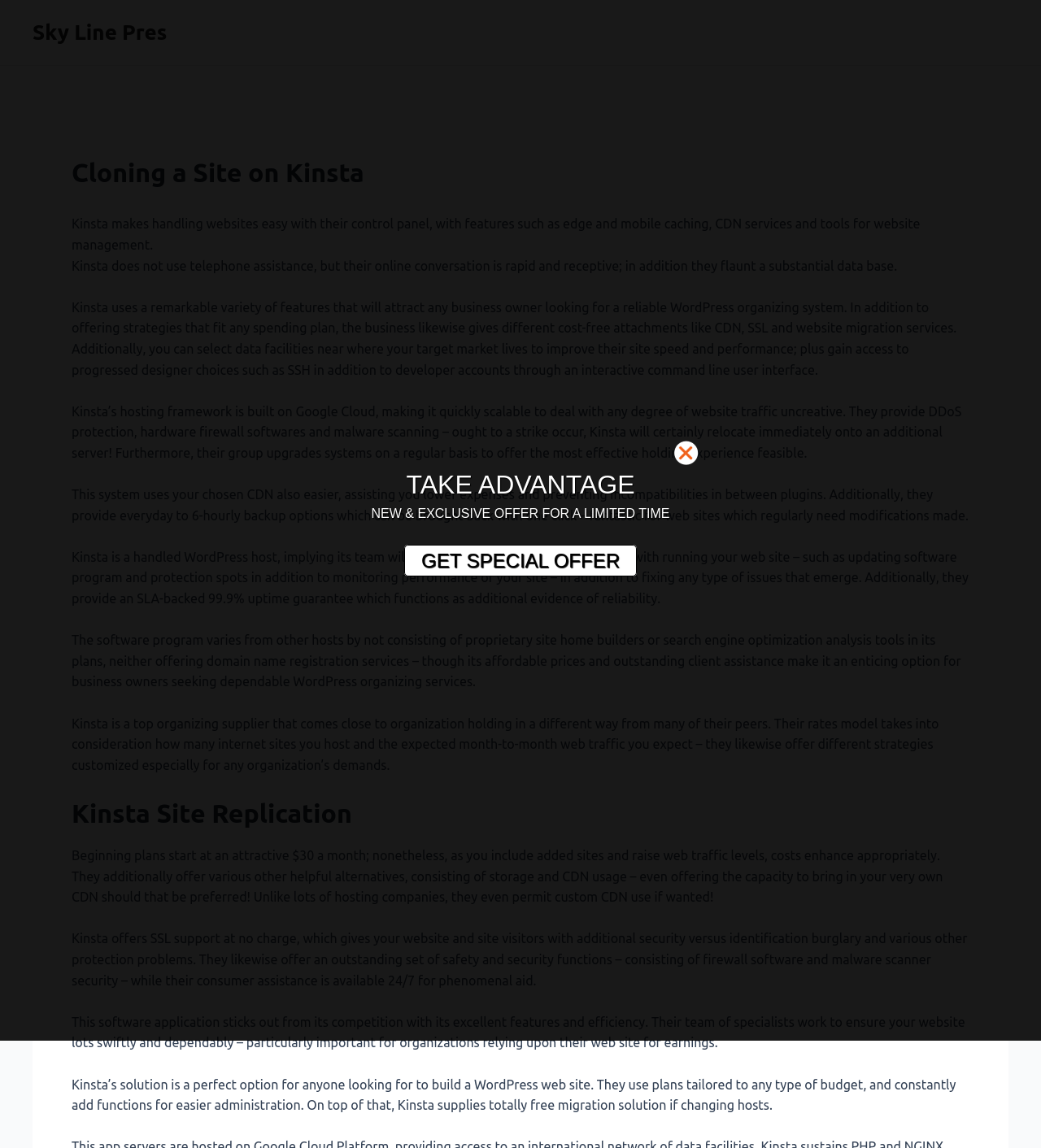What is the name of the company mentioned?
Please provide a comprehensive answer based on the contents of the image.

The company name 'Kinsta' is mentioned in the header as 'Kinsta Clone Site - Duplicating a Site on Kinsta.' and throughout the webpage as a managed WordPress host.